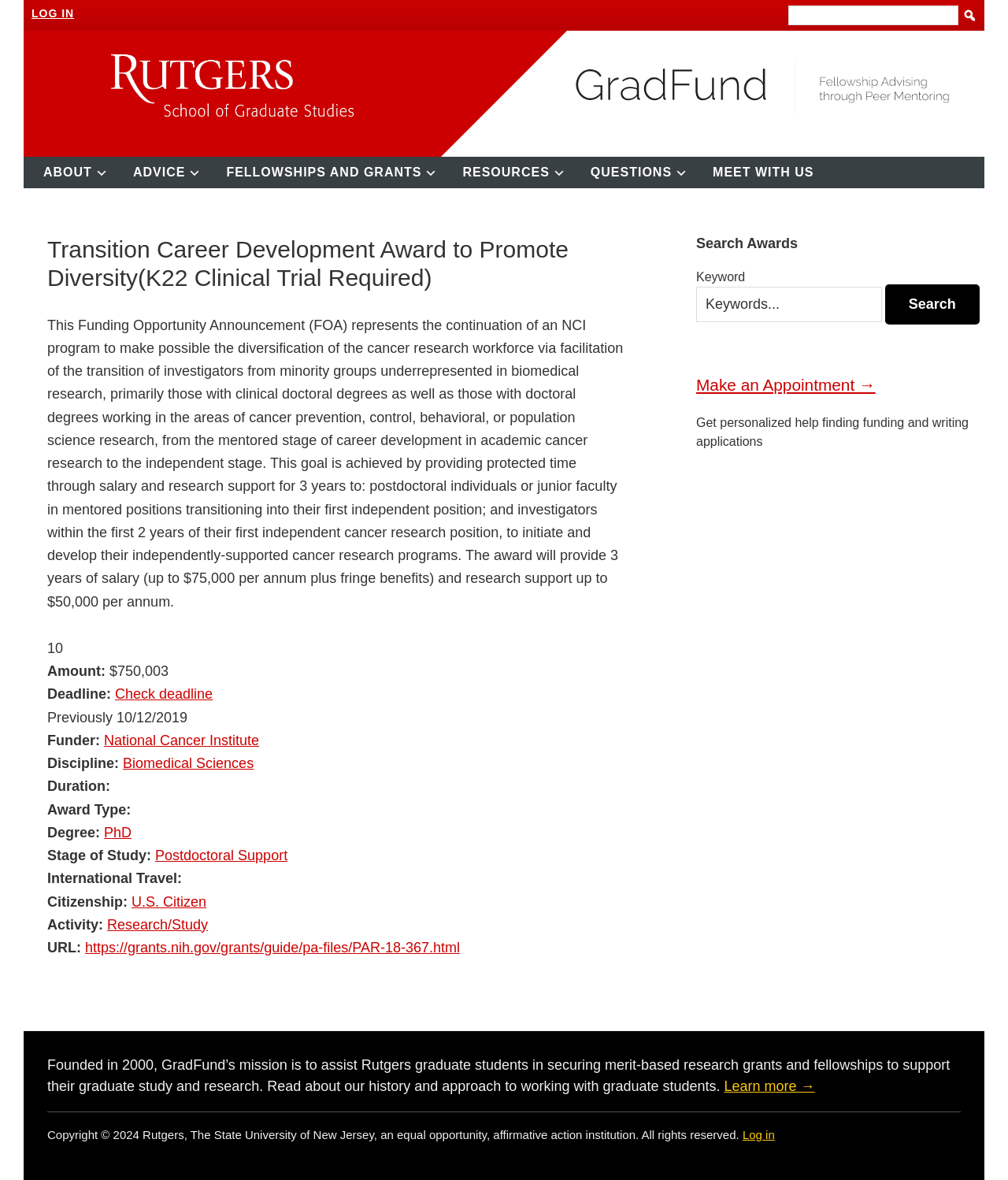Point out the bounding box coordinates of the section to click in order to follow this instruction: "Click the 'find us on facebook' link".

None